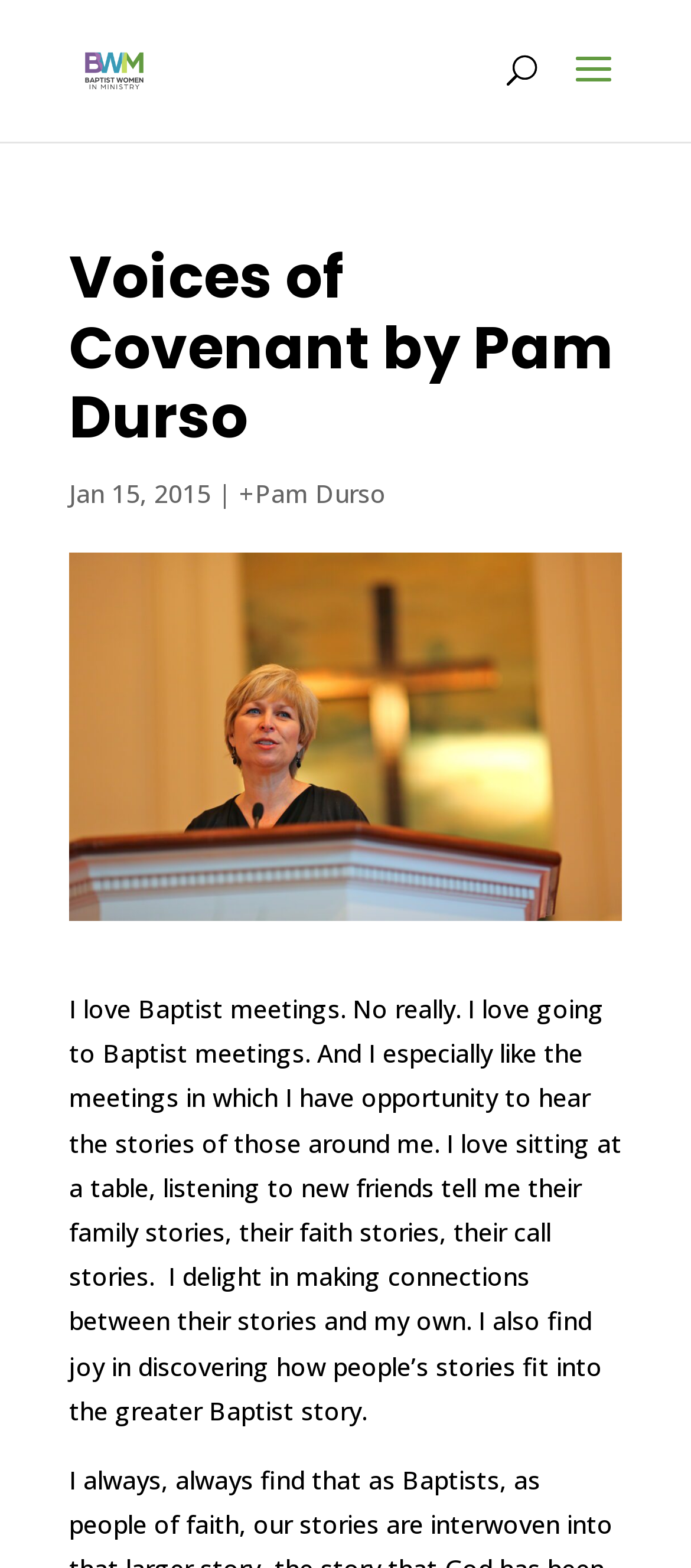Give a short answer to this question using one word or a phrase:
Who is the author of the article?

Pam Durso